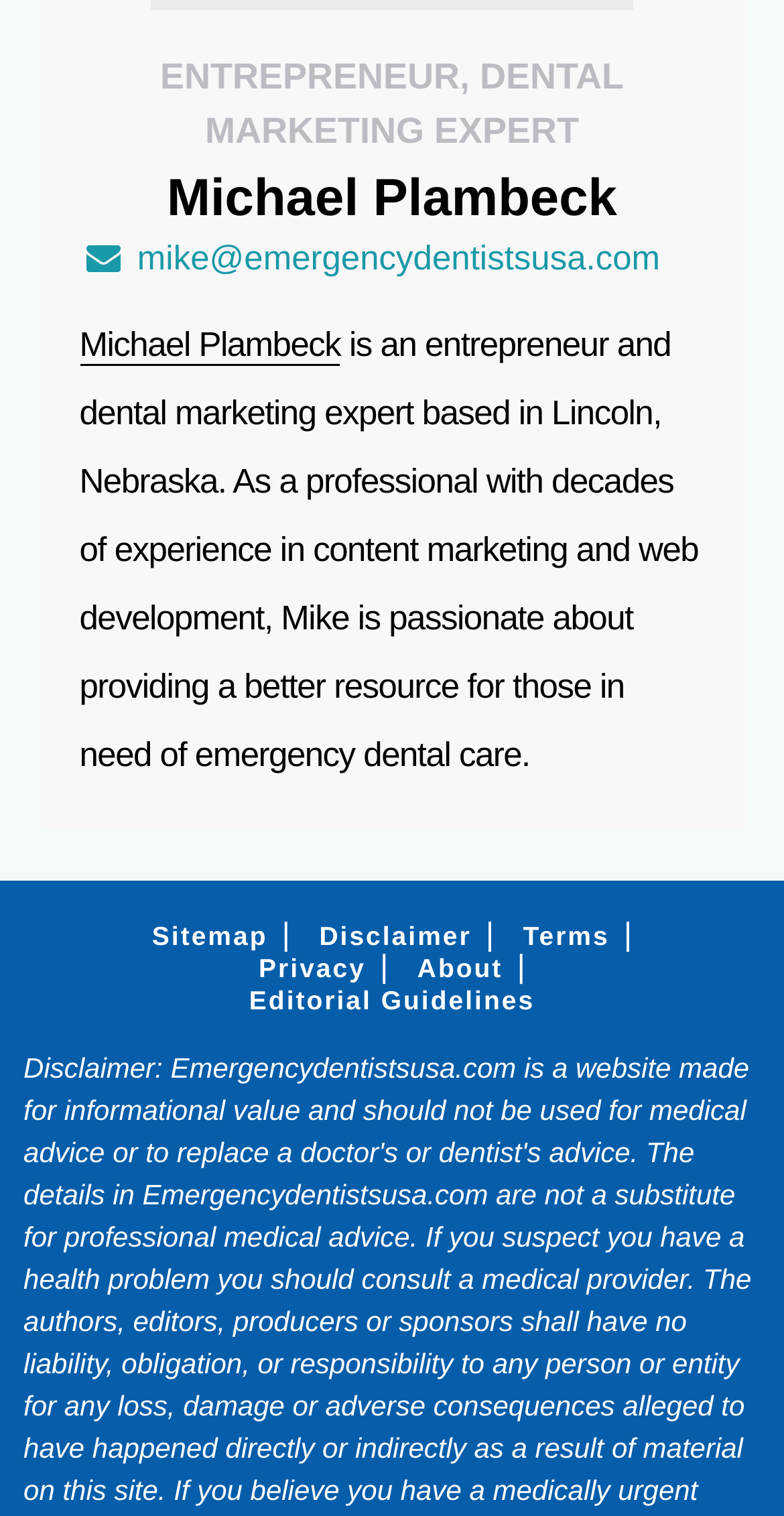What is the profession of Michael Plambeck?
Can you offer a detailed and complete answer to this question?

Based on the webpage, Michael Plambeck is described as an entrepreneur and dental marketing expert, which indicates his profession.